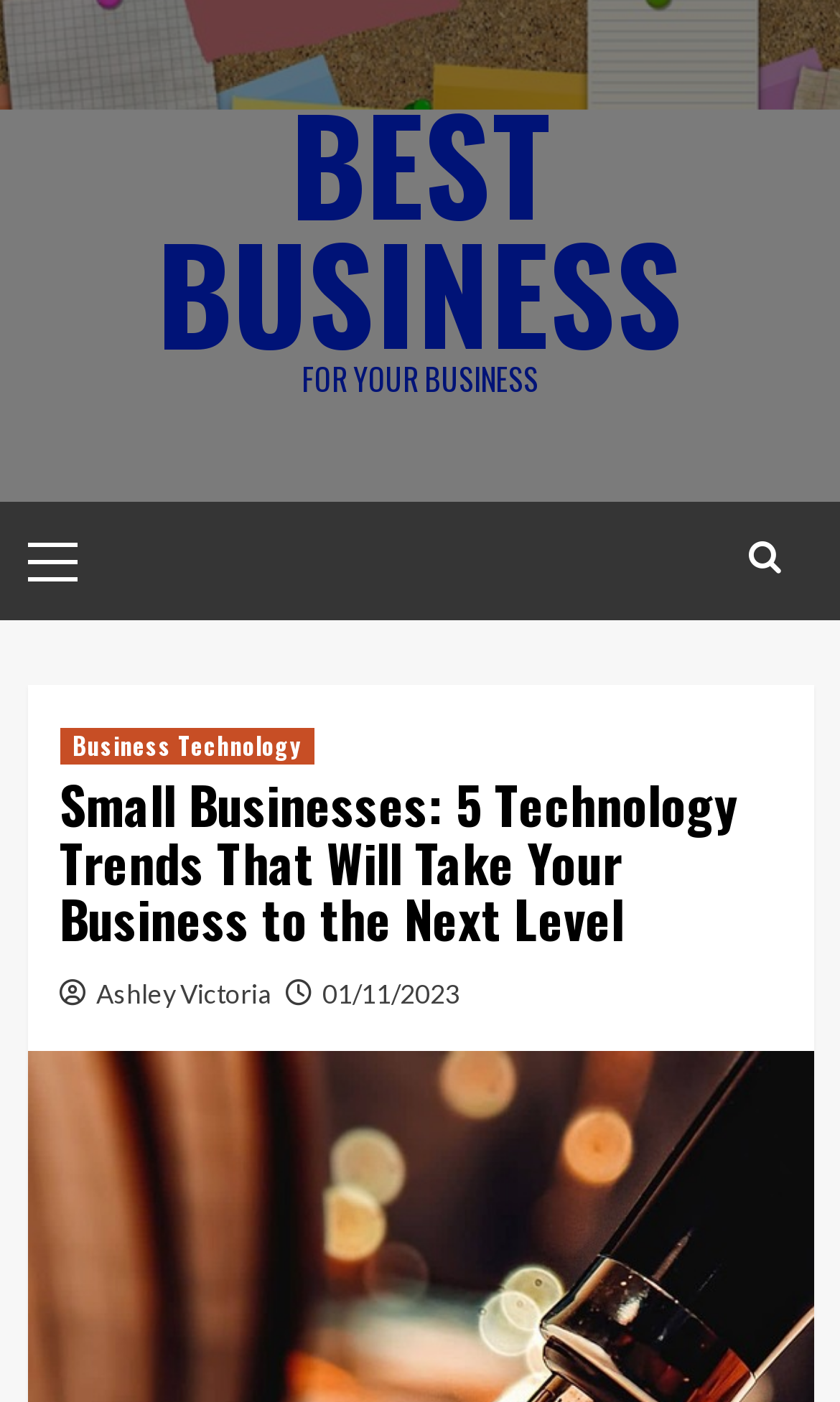Summarize the webpage comprehensively, mentioning all visible components.

The webpage appears to be an article or blog post focused on technology trends for small business owners. At the top, there is a prominent link labeled "BEST BUSINESS" that spans almost the entire width of the page. Below this link, there is a static text element that reads "FOR YOUR BUSINESS". 

To the left of these elements, there is a primary menu section that contains a static text label "Primary Menu". This menu is positioned vertically, taking up about a quarter of the page's width.

On the right side of the page, there is a section that contains an icon represented by the Unicode character "\uf002". This icon is followed by a link labeled "Business Technology". Below this link, there is a heading that reads "Small Businesses: 5 Technology Trends That Will Take Your Business to the Next Level". This heading is quite long and spans almost the entire width of the page.

Underneath the heading, there are two links: one labeled "Ashley Victoria", which appears to be the author's name, and another labeled "01/11/2023", which is likely the publication date of the article.